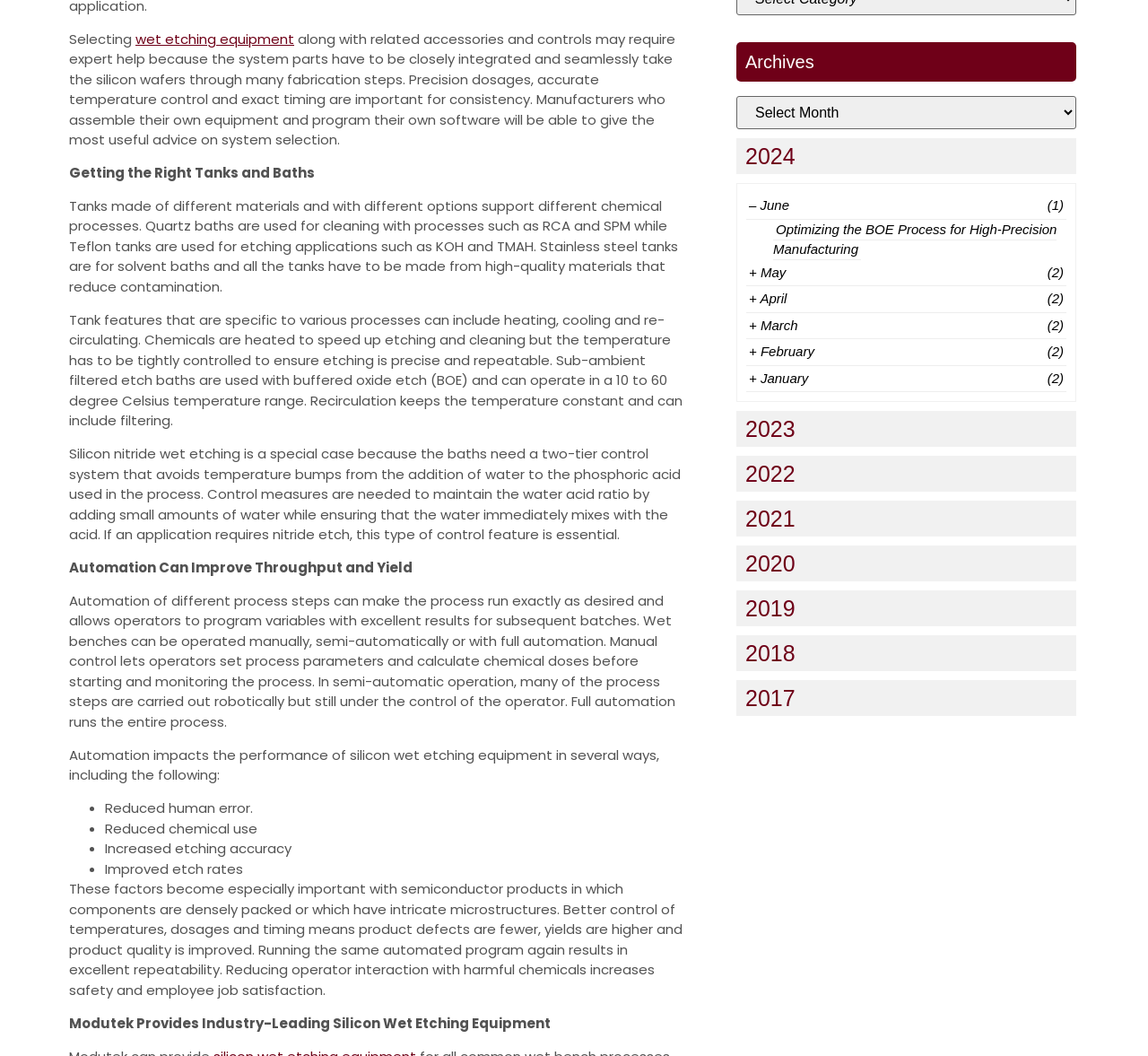Identify the bounding box coordinates for the UI element mentioned here: "alt="time is money flier"". Provide the coordinates as four float values between 0 and 1, i.e., [left, top, right, bottom].

None